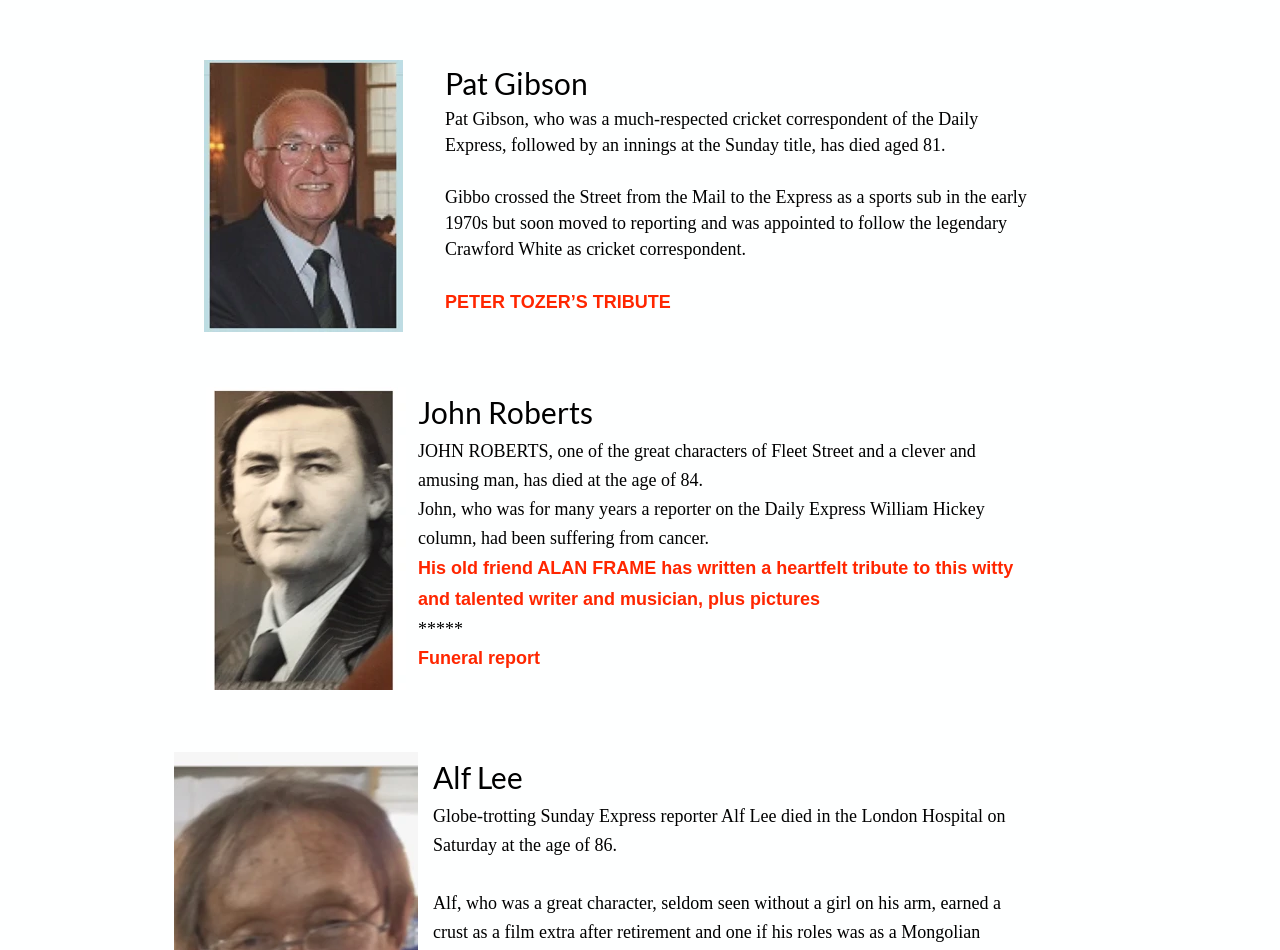Provide a brief response using a word or short phrase to this question:
How old was Alf Lee when he died?

86